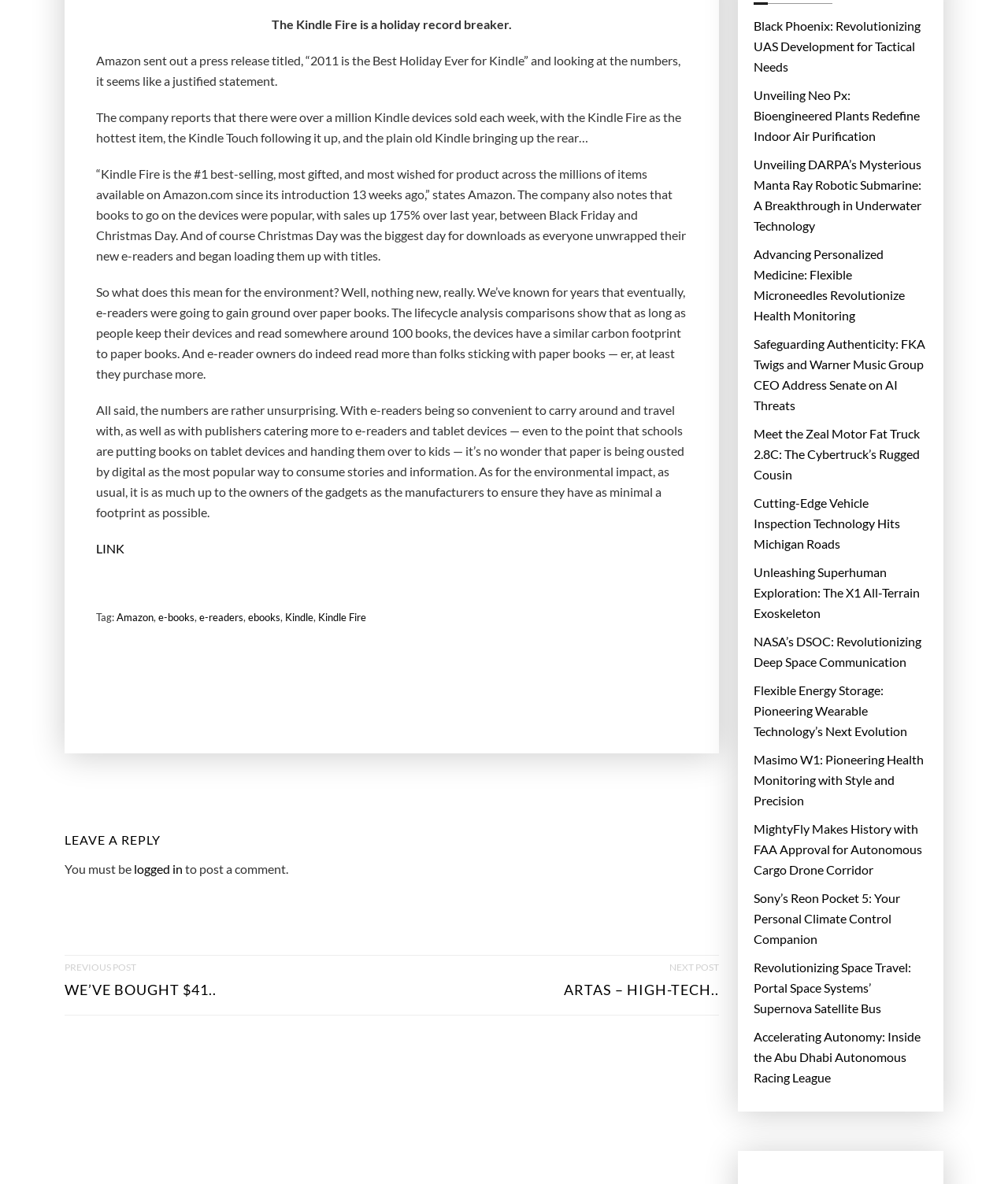Point out the bounding box coordinates of the section to click in order to follow this instruction: "Click on the 'Amazon' tag".

[0.116, 0.513, 0.152, 0.53]